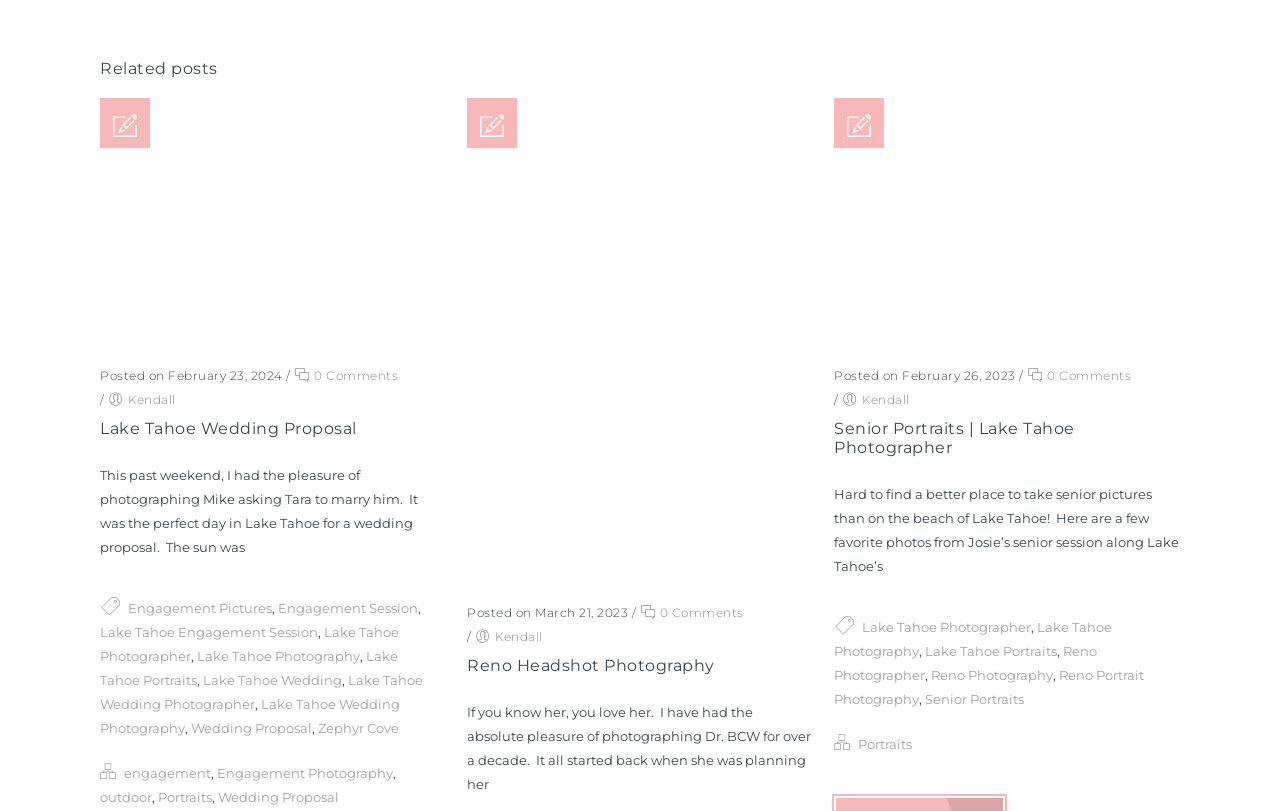Highlight the bounding box coordinates of the element you need to click to perform the following instruction: "View 'Reno Headshot Photography'."

[0.365, 0.809, 0.635, 0.833]